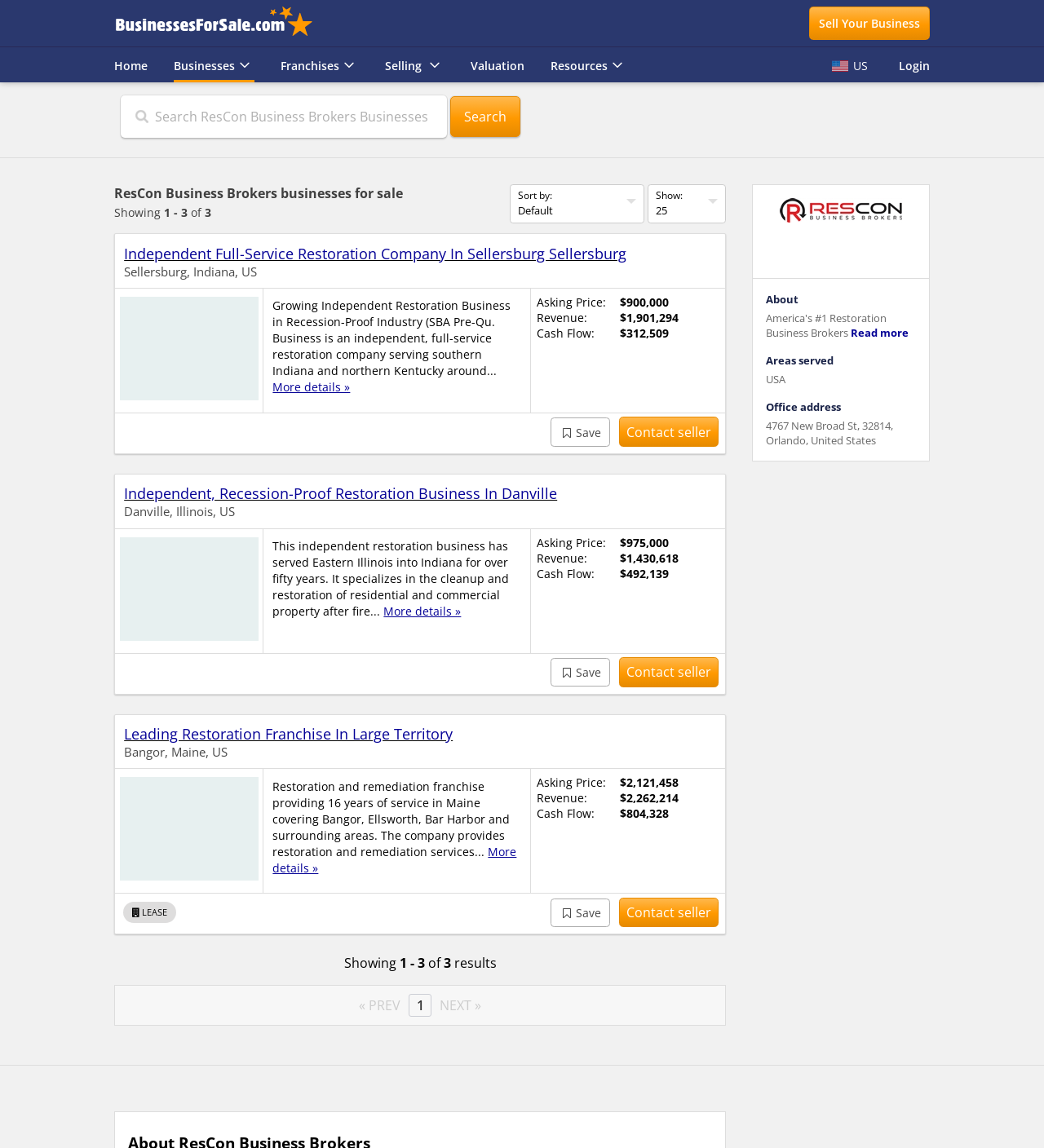Bounding box coordinates are to be given in the format (top-left x, top-left y, bottom-right x, bottom-right y). All values must be floating point numbers between 0 and 1. Provide the bounding box coordinate for the UI element described as: Sell Your Business

[0.775, 0.006, 0.891, 0.035]